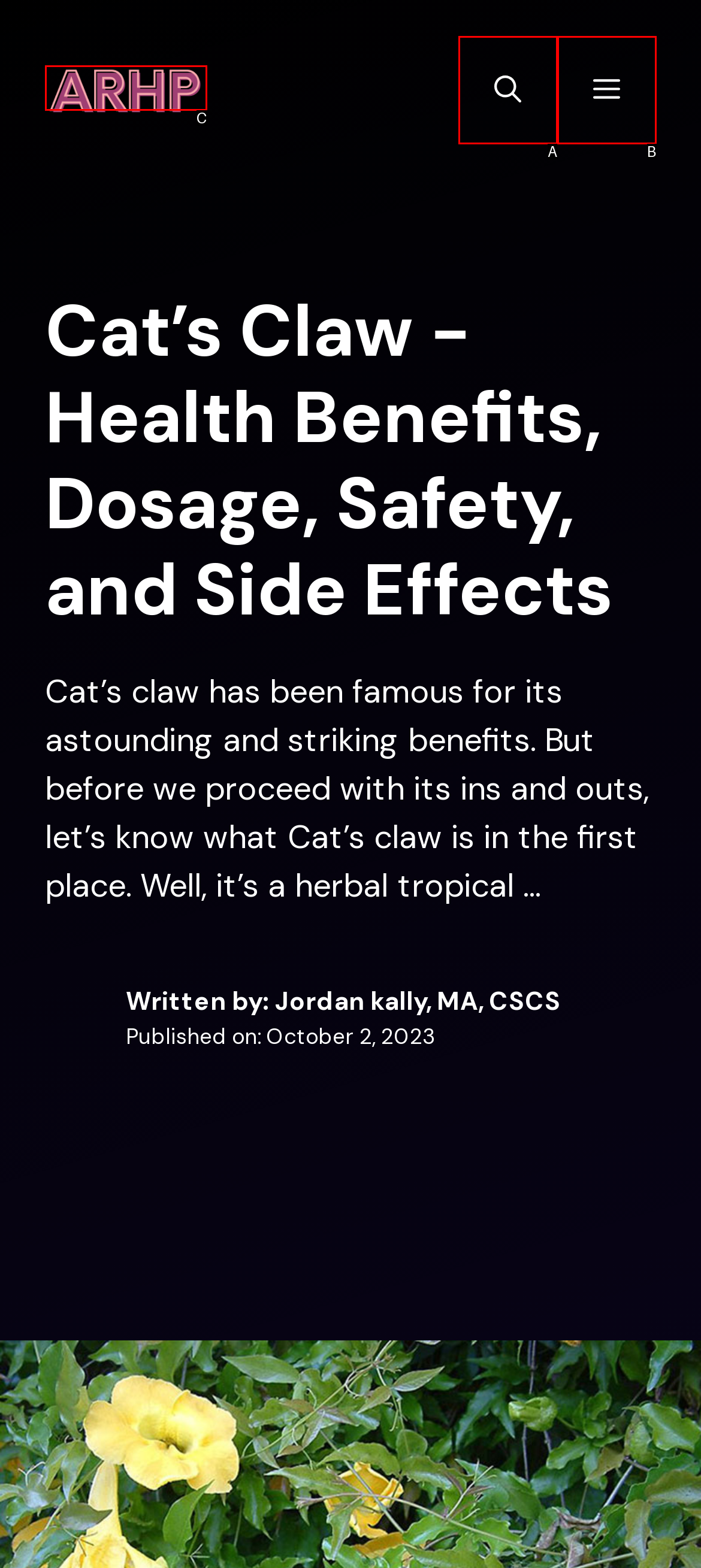Select the letter that aligns with the description: aria-label="Open Search Bar". Answer with the letter of the selected option directly.

A